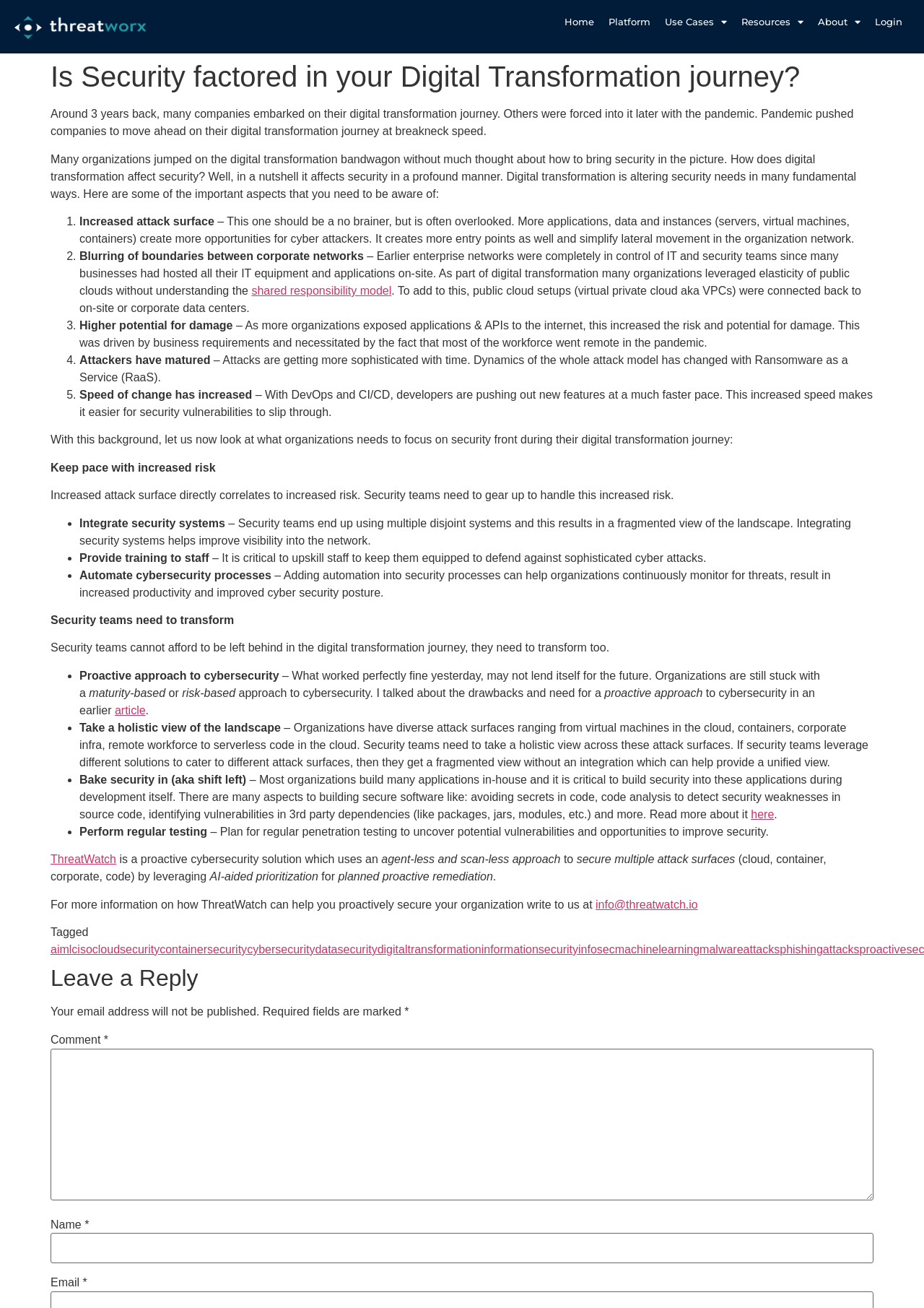What are some security concerns that arise from digital transformation? Using the information from the screenshot, answer with a single word or phrase.

Increased attack surface, blurring of boundaries, etc.